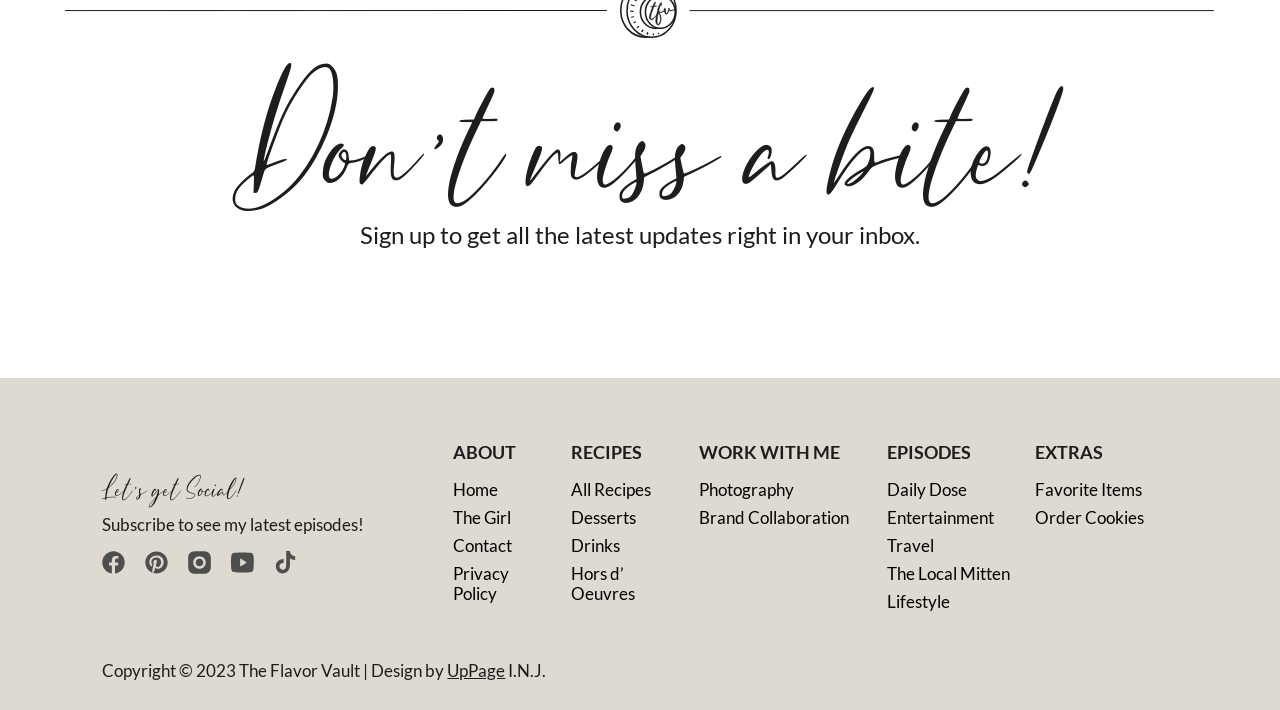Locate the bounding box coordinates of the element that needs to be clicked to carry out the instruction: "click the link with a small icon". The coordinates should be given as four float numbers ranging from 0 to 1, i.e., [left, top, right, bottom].

None